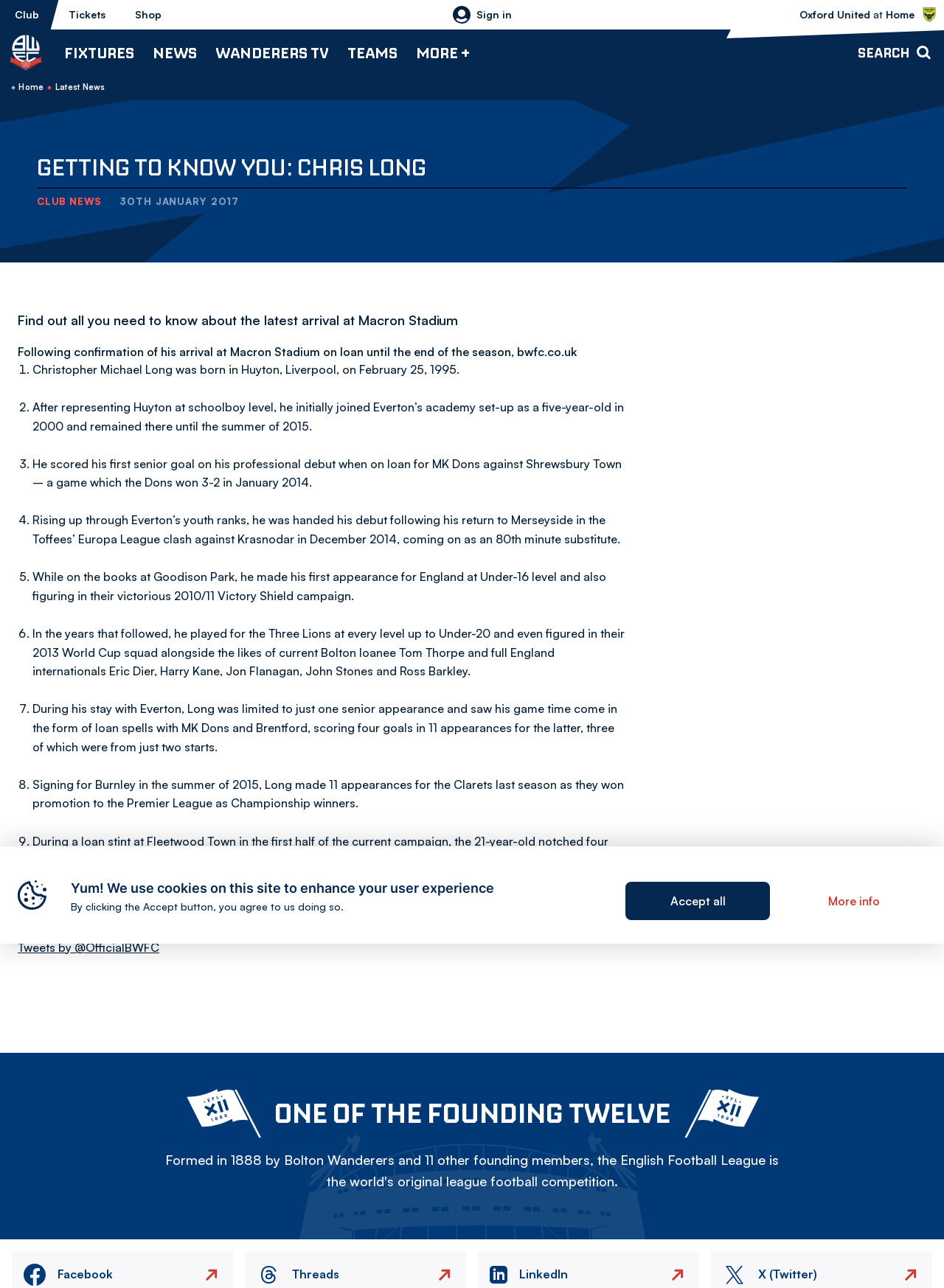Answer the question with a brief word or phrase:
What is the opponent team of the upcoming match?

Oxford United